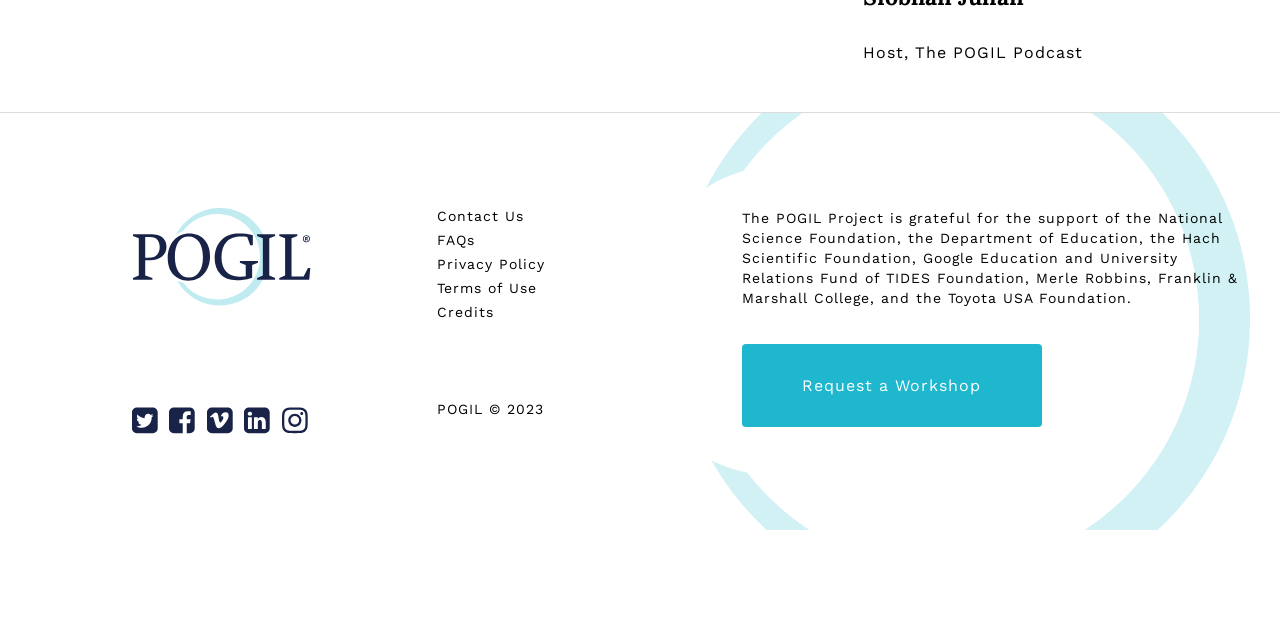Identify the bounding box for the described UI element. Provide the coordinates in (top-left x, top-left y, bottom-right x, bottom-right y) format with values ranging from 0 to 1: Contact Us

[0.341, 0.325, 0.409, 0.35]